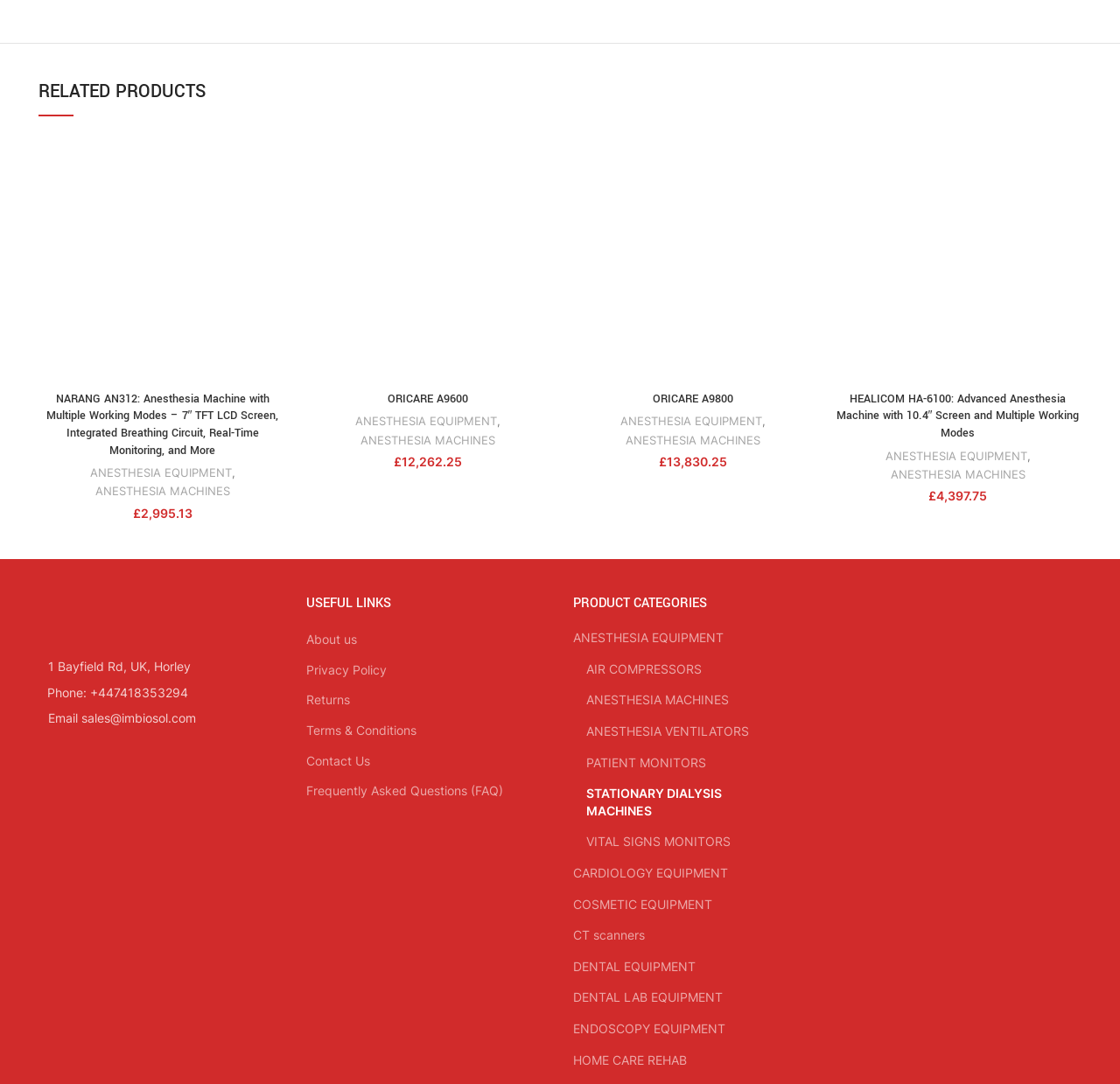Extract the bounding box of the UI element described as: "Compare".

[0.461, 0.132, 0.5, 0.168]